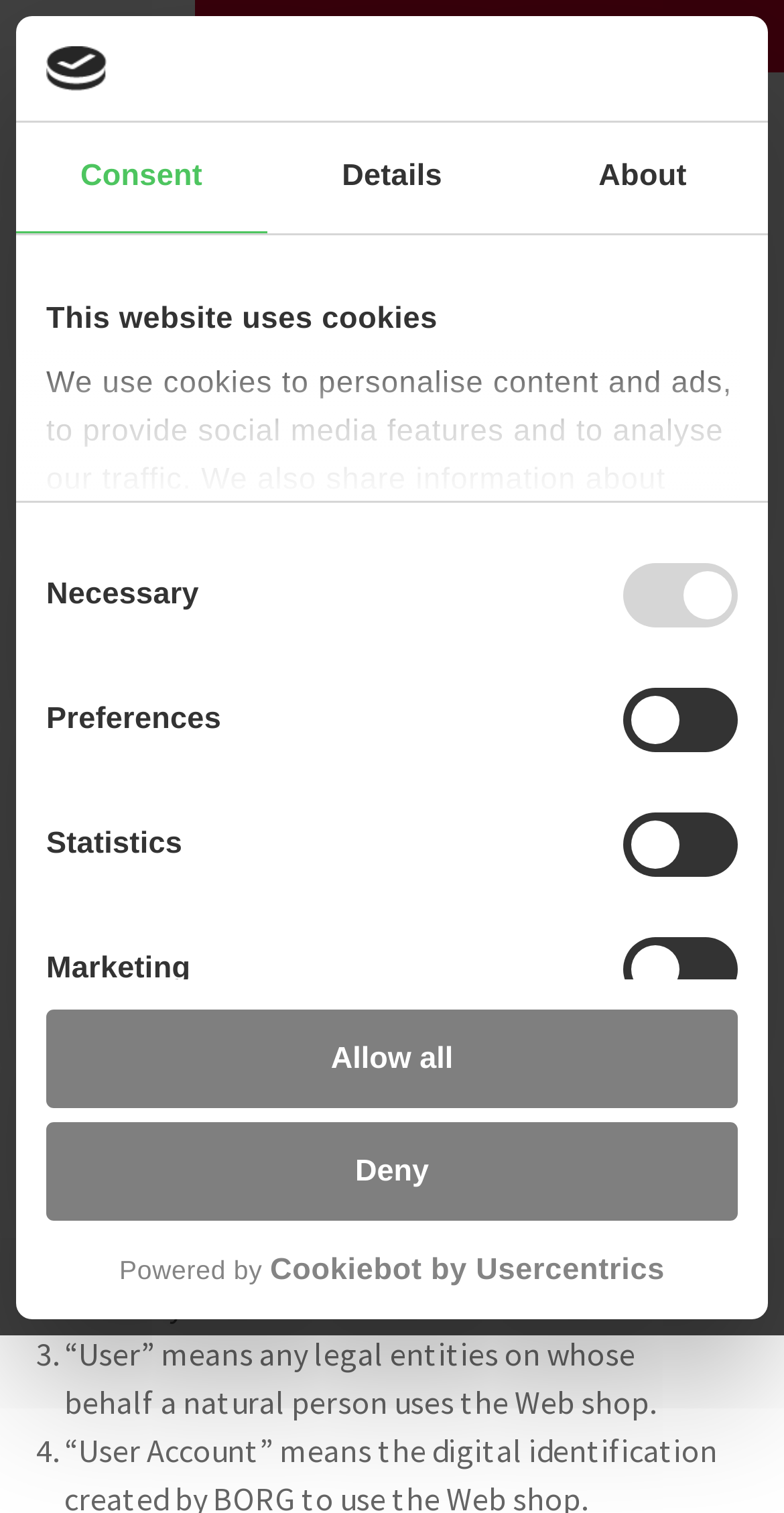Create an elaborate caption that covers all aspects of the webpage.

The webpage is titled "Terms of use" and appears to be a cookie consent and terms of use page. At the top, there is a modal dialog with a logo image and a tab list with three tabs: "Consent", "Details", and "About". The "Consent" tab is selected by default.

Below the tab list, there is a section explaining the use of cookies on the website, including a heading "This website uses cookies" and a paragraph of text describing how cookies are used. This section also contains a group of checkboxes labeled "Necessary", "Preferences", "Statistics", and "Marketing", allowing users to select their cookie preferences.

There are two buttons, "Deny" and "Allow all", which likely allow users to accept or deny the use of cookies. Additionally, there is a link to a logo that opens in a new window, along with text "Powered by Cookiebot by Usercentrics".

Below this section, there is a heading "Terms of use" and a series of articles or sections, each with a heading and a block of text. The first article is "Article 1 - Definitions", which defines several terms used in the terms and conditions, including "BORG", "Web shop", and "User". The text is organized into a list with numbered markers, and includes links to external websites.

At the very top of the page, there are several links with icons, which may be social media links or other navigation elements.